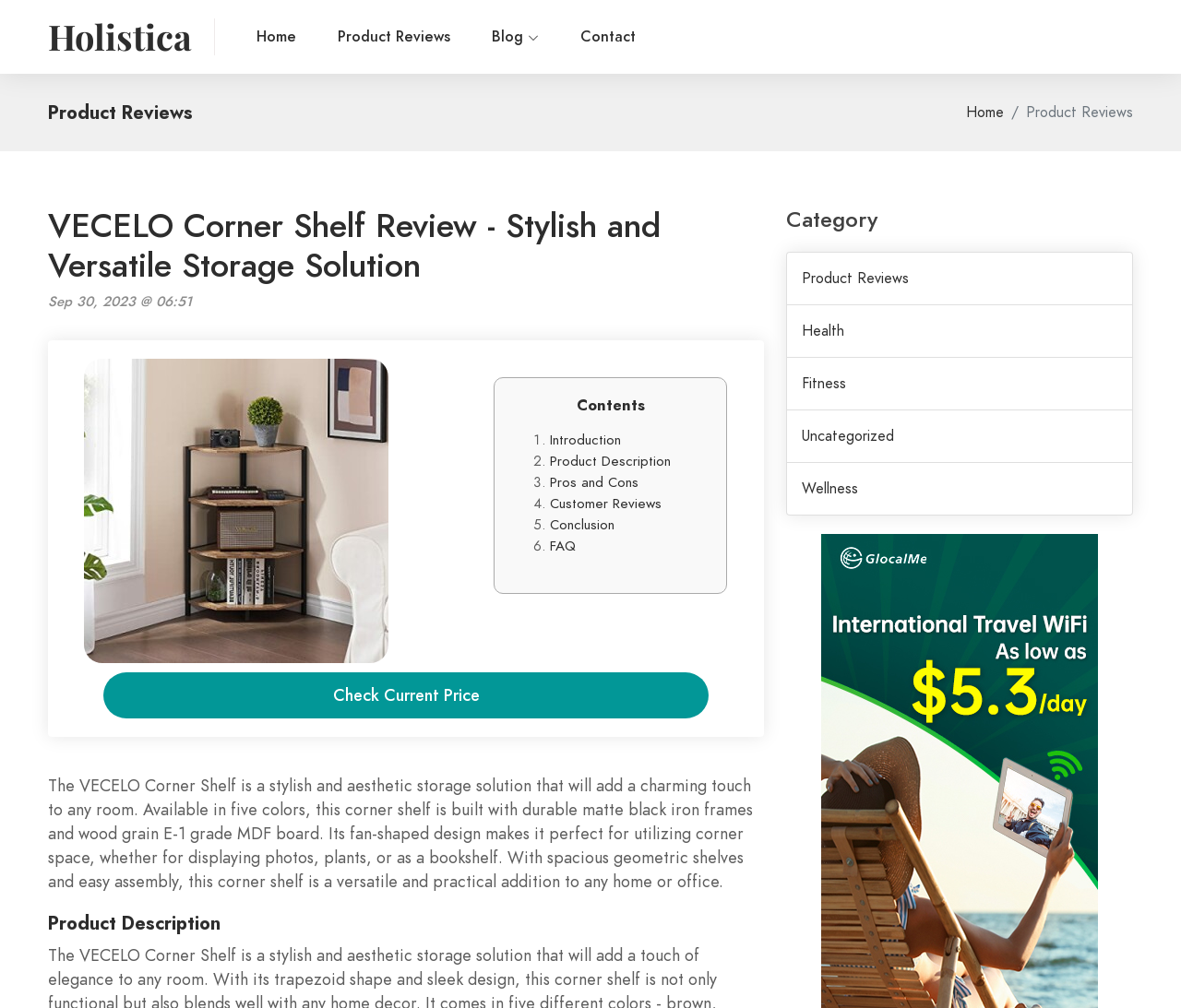Determine the bounding box coordinates of the section I need to click to execute the following instruction: "Click on the 'Home' link". Provide the coordinates as four float numbers between 0 and 1, i.e., [left, top, right, bottom].

[0.202, 0.019, 0.266, 0.054]